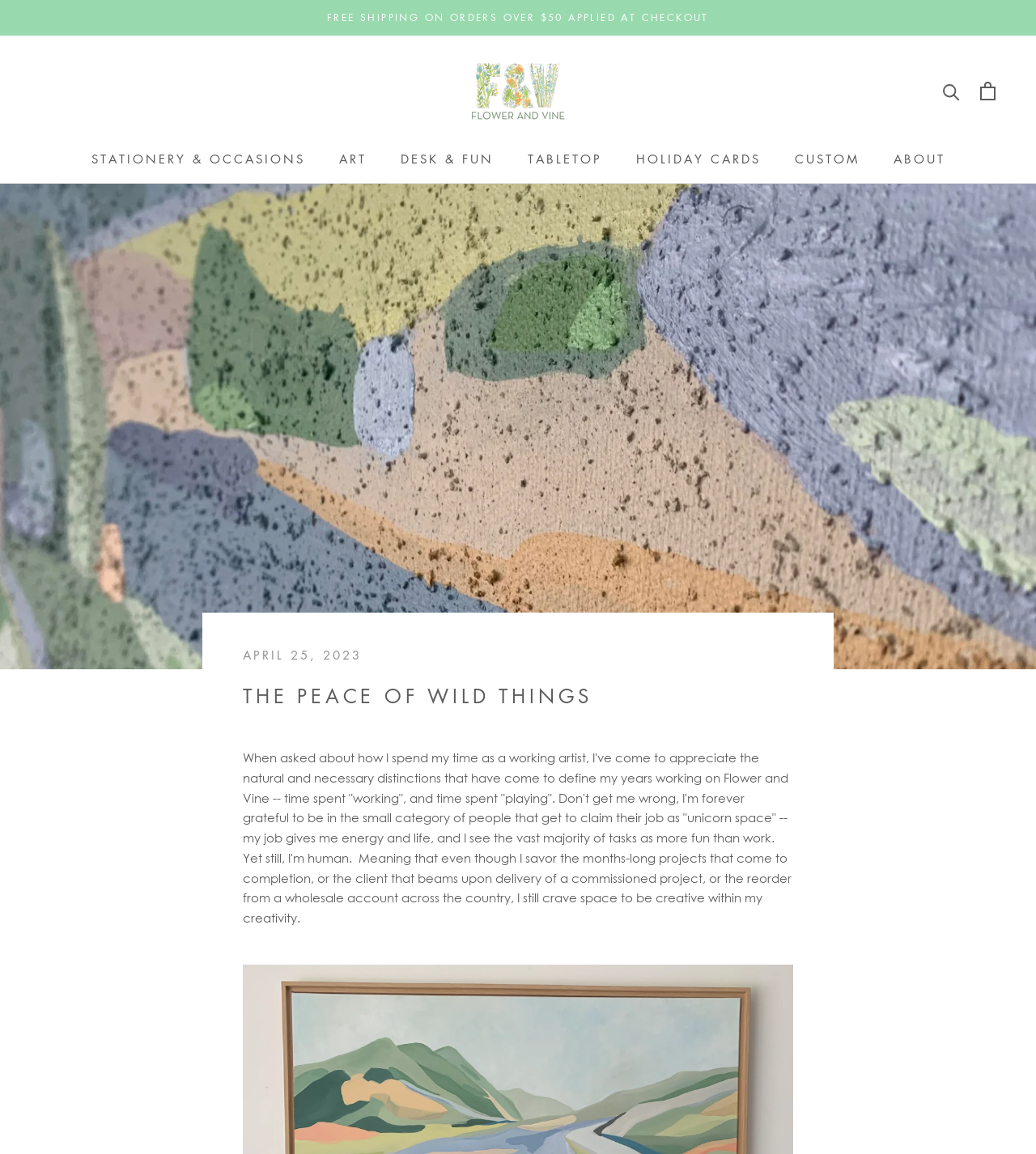Locate the bounding box coordinates of the element that should be clicked to fulfill the instruction: "Click on the 'STATIONERY & OCCASIONS' link".

[0.088, 0.13, 0.294, 0.144]